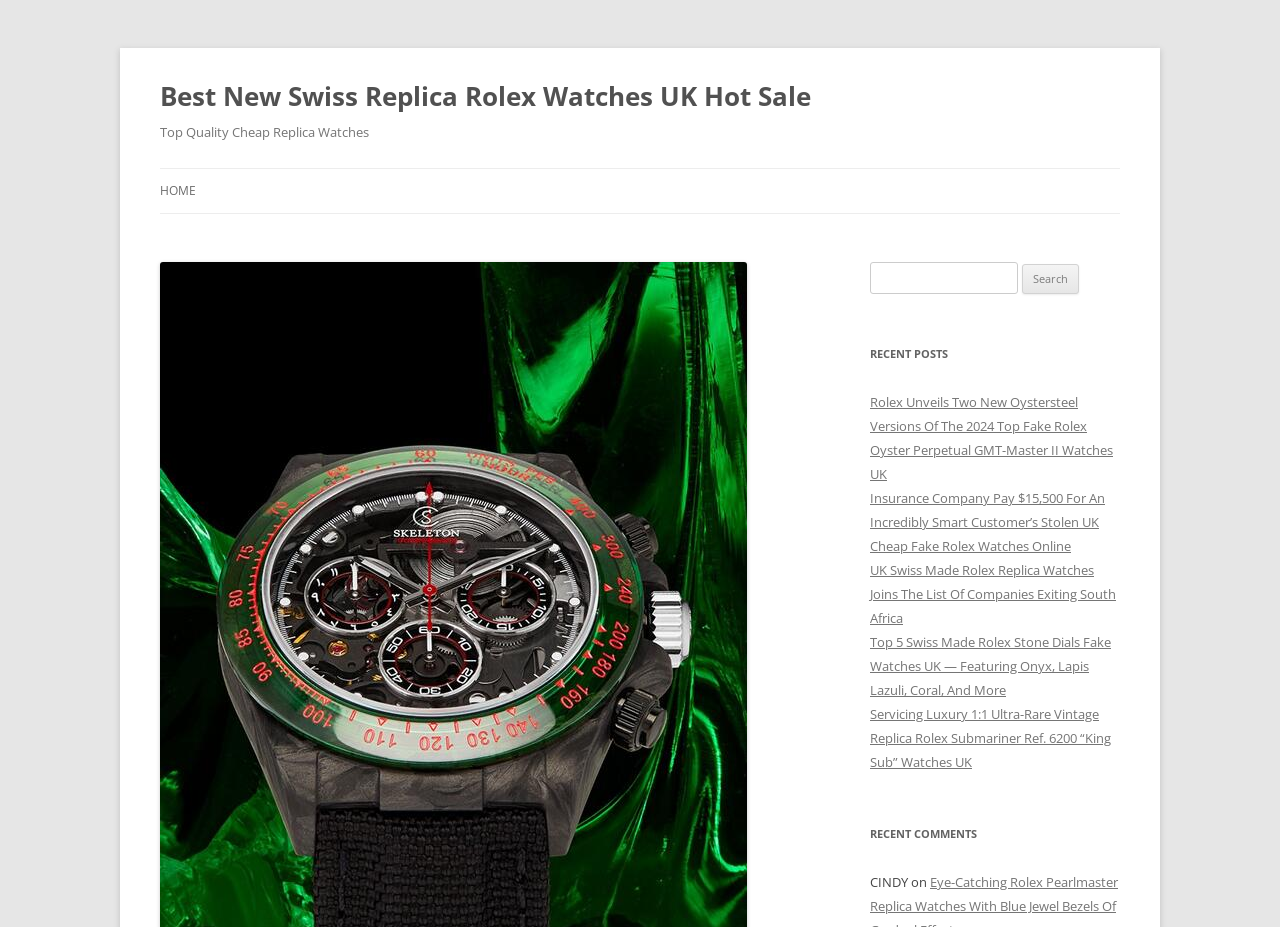Kindly determine the bounding box coordinates for the clickable area to achieve the given instruction: "Go to the HOME page".

None